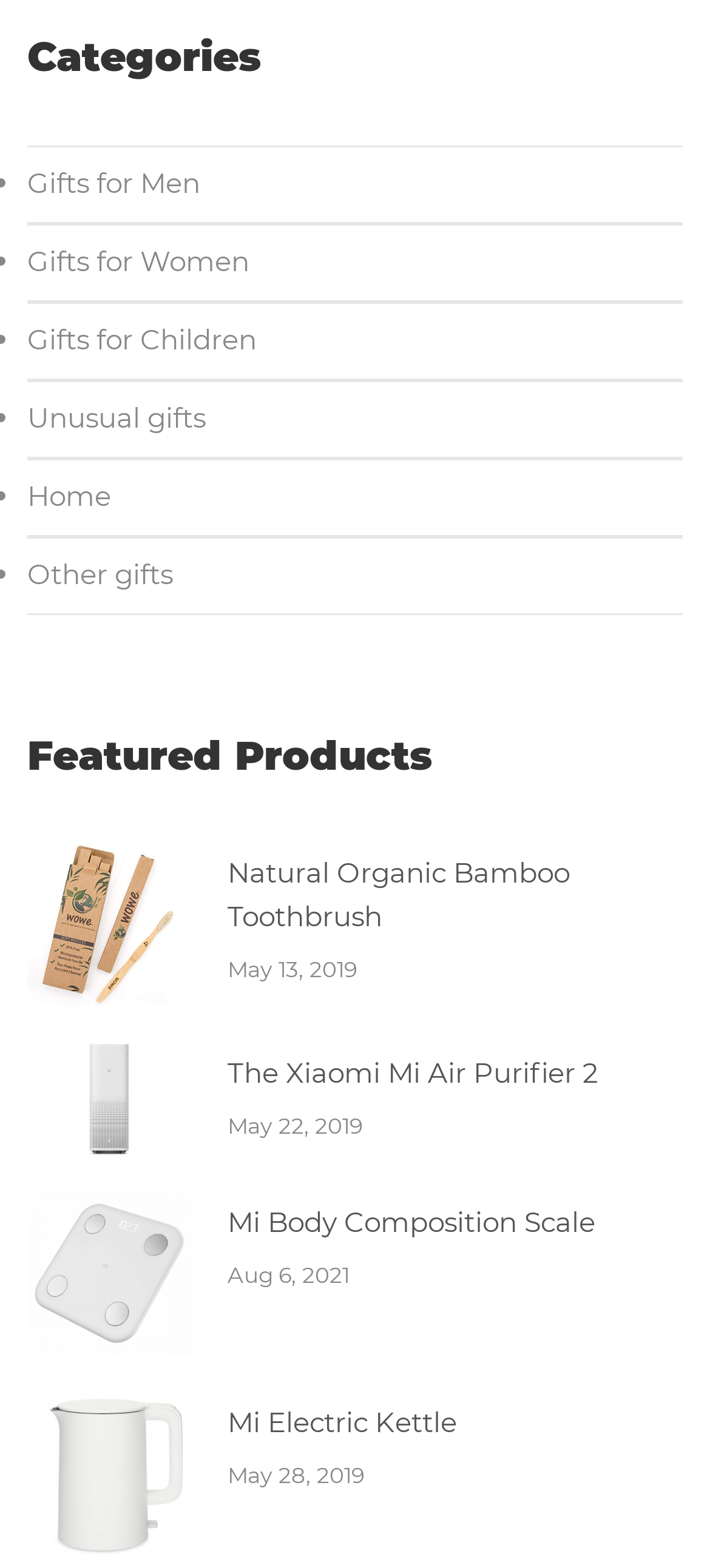Please identify the bounding box coordinates of the element's region that should be clicked to execute the following instruction: "Learn more about the Xiaomi Mi Air Purifier 2". The bounding box coordinates must be four float numbers between 0 and 1, i.e., [left, top, right, bottom].

[0.321, 0.673, 0.844, 0.695]